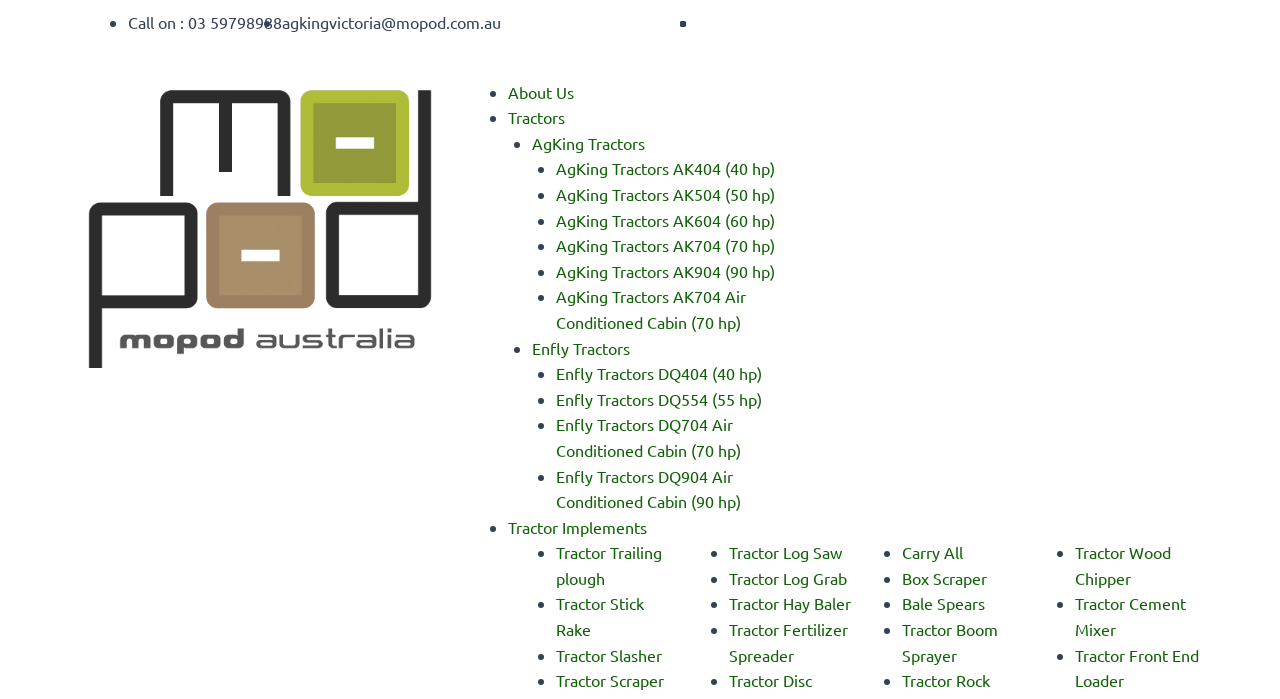How many types of tractor implements are listed?
Please provide a comprehensive answer based on the details in the screenshot.

I counted the number of unique types of tractor implements, which are Trailing plough, Stick Rake, Slasher, Scraper, Log Saw, Log Grab, Hay Baler, Fertilizer Spreader, Carry All, Box Scraper, Bale Spears, and Tractor Boom Sprayer, and found 12 types in total.